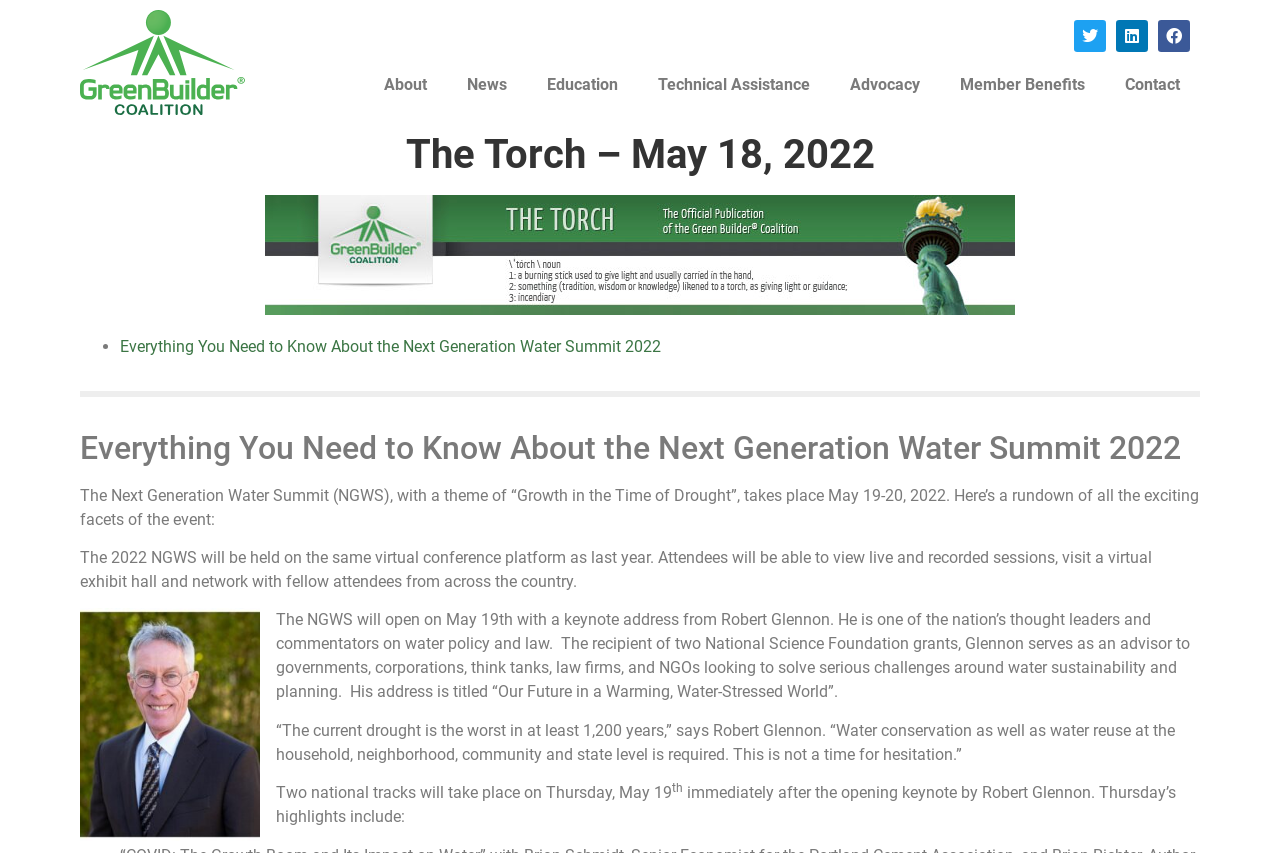Given the element description alt="Green Builder Coalition", specify the bounding box coordinates of the corresponding UI element in the format (top-left x, top-left y, bottom-right x, bottom-right y). All values must be between 0 and 1.

[0.062, 0.012, 0.191, 0.135]